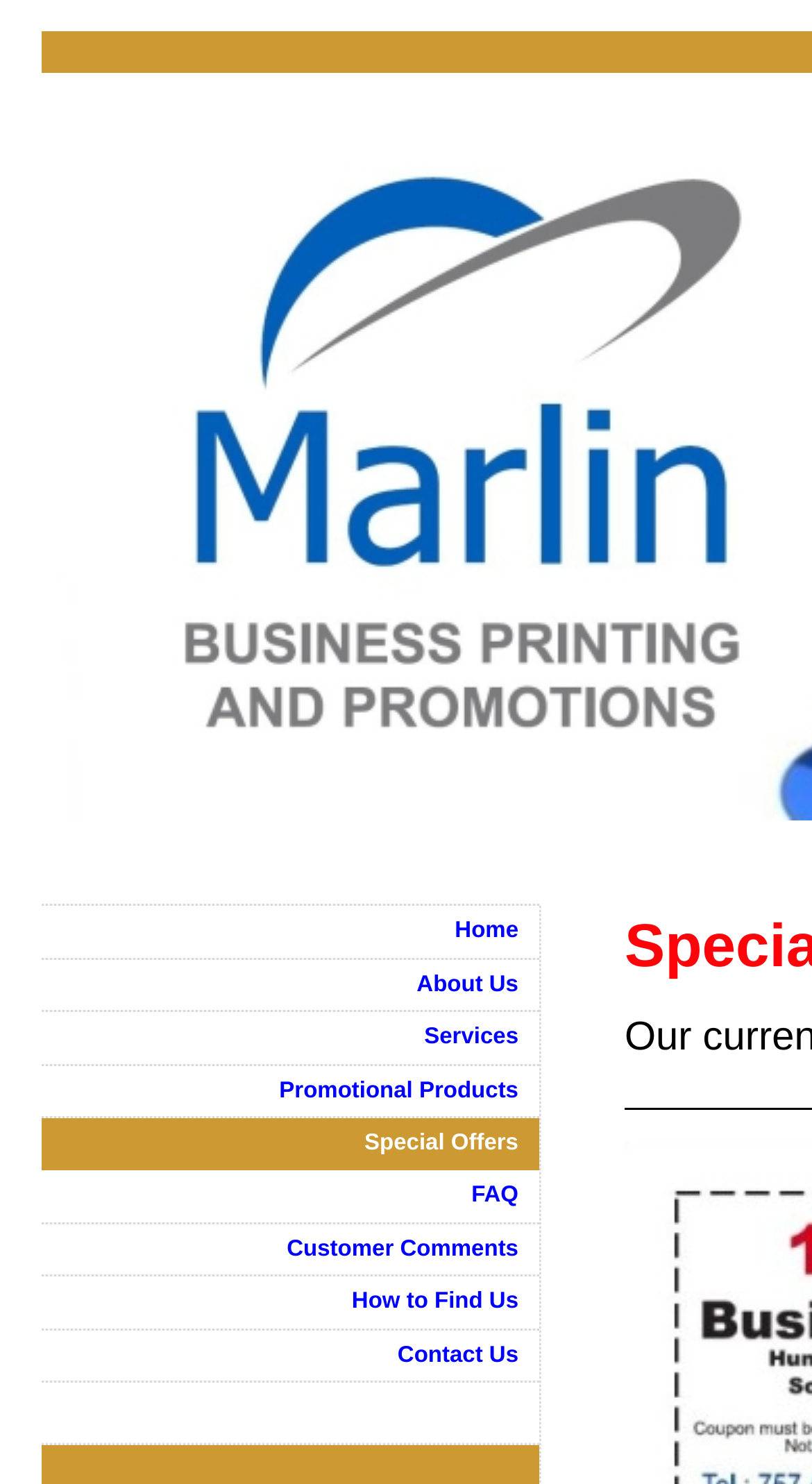Determine the bounding box coordinates of the section to be clicked to follow the instruction: "go to home page". The coordinates should be given as four float numbers between 0 and 1, formatted as [left, top, right, bottom].

[0.051, 0.611, 0.664, 0.647]